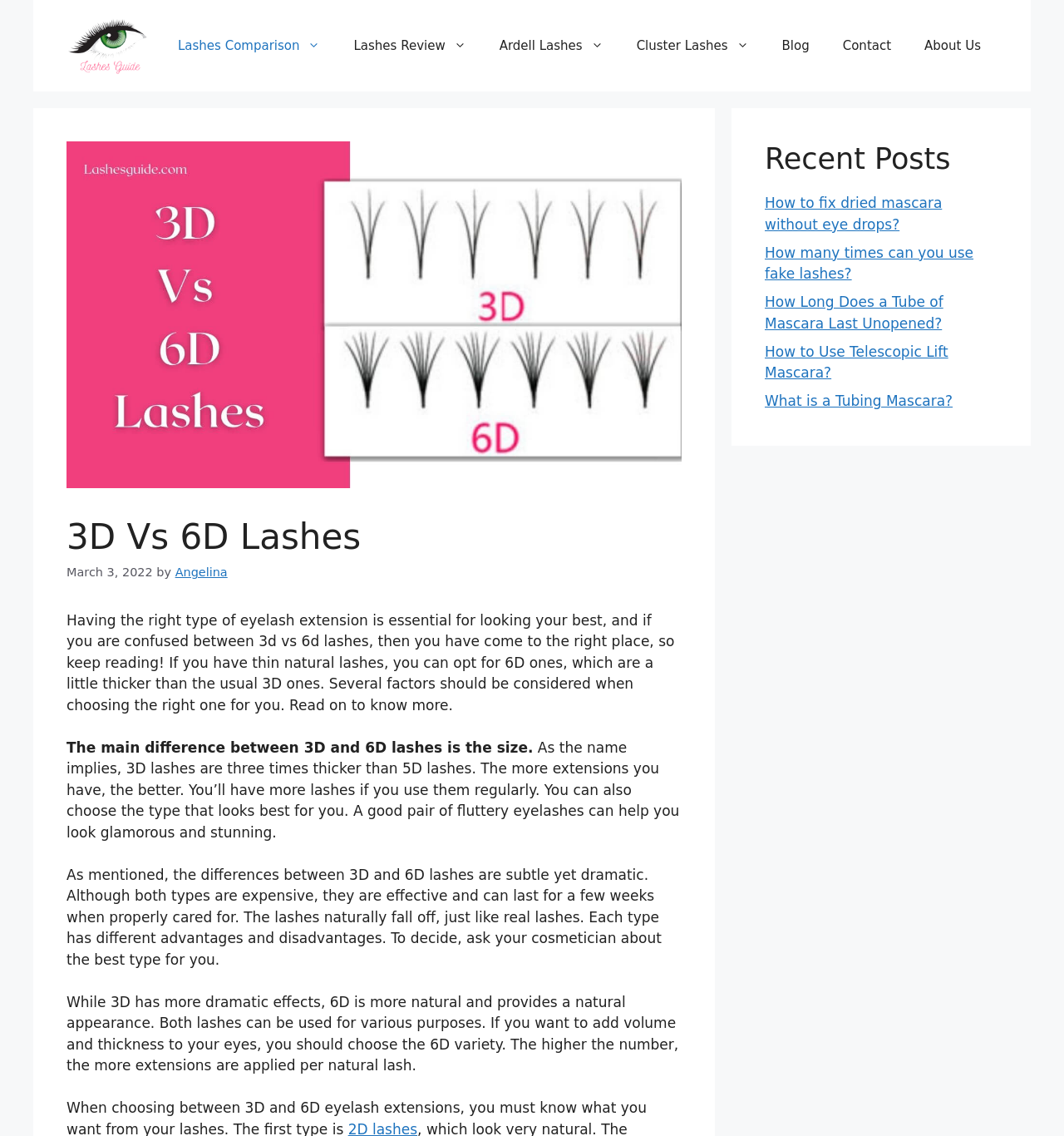What is the purpose of the webpage?
Based on the screenshot, give a detailed explanation to answer the question.

The purpose of the webpage is to provide a guide for users who are confused between 3D and 6D lashes, helping them to make an informed decision.